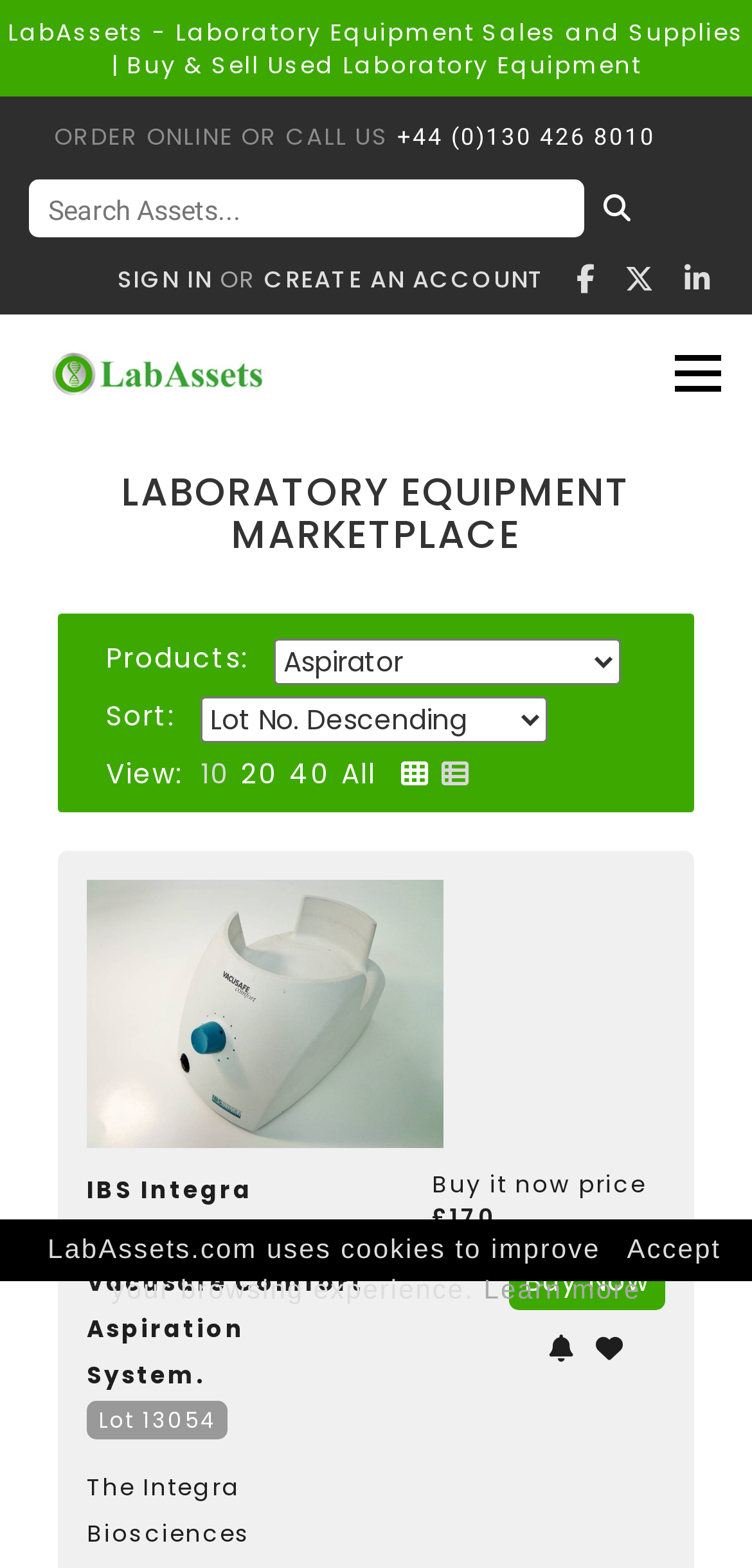Kindly provide the bounding box coordinates of the section you need to click on to fulfill the given instruction: "Search for laboratory equipment".

[0.038, 0.115, 0.777, 0.152]